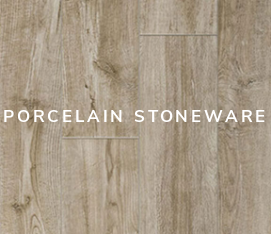Provide a short answer using a single word or phrase for the following question: 
Is the flooring option suitable for modern interiors?

Yes